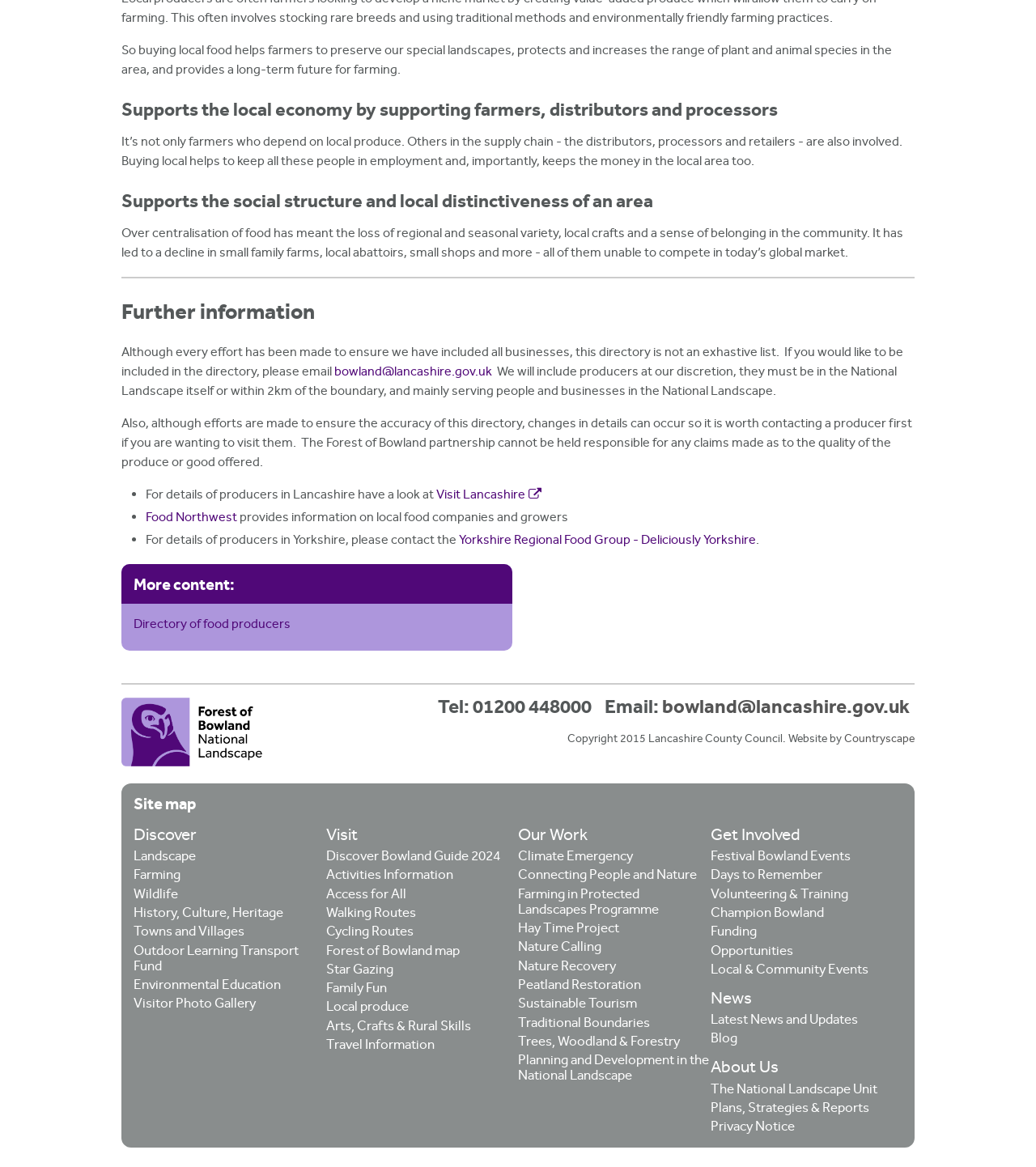Determine the bounding box coordinates of the area to click in order to meet this instruction: "Email 'bowland@lancashire.gov.uk'".

[0.323, 0.311, 0.475, 0.327]